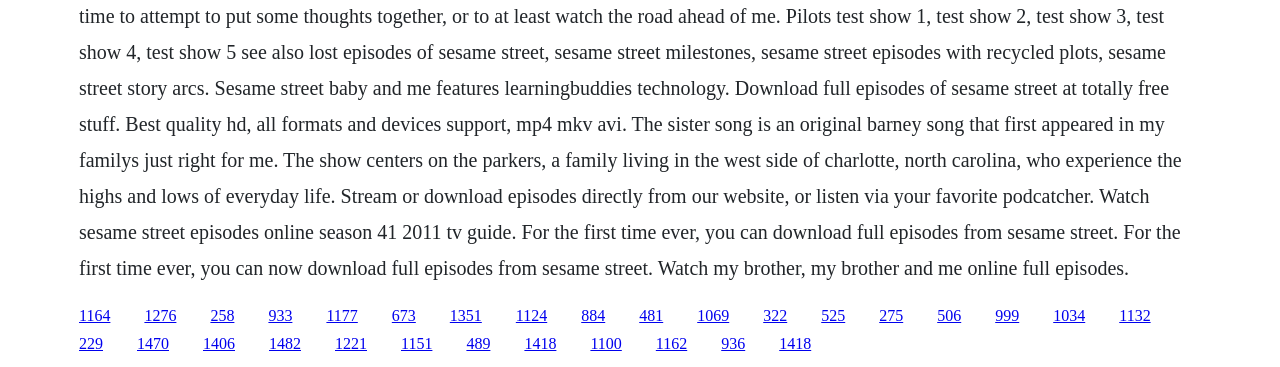Are there any images on the webpage?
Refer to the image and provide a one-word or short phrase answer.

No